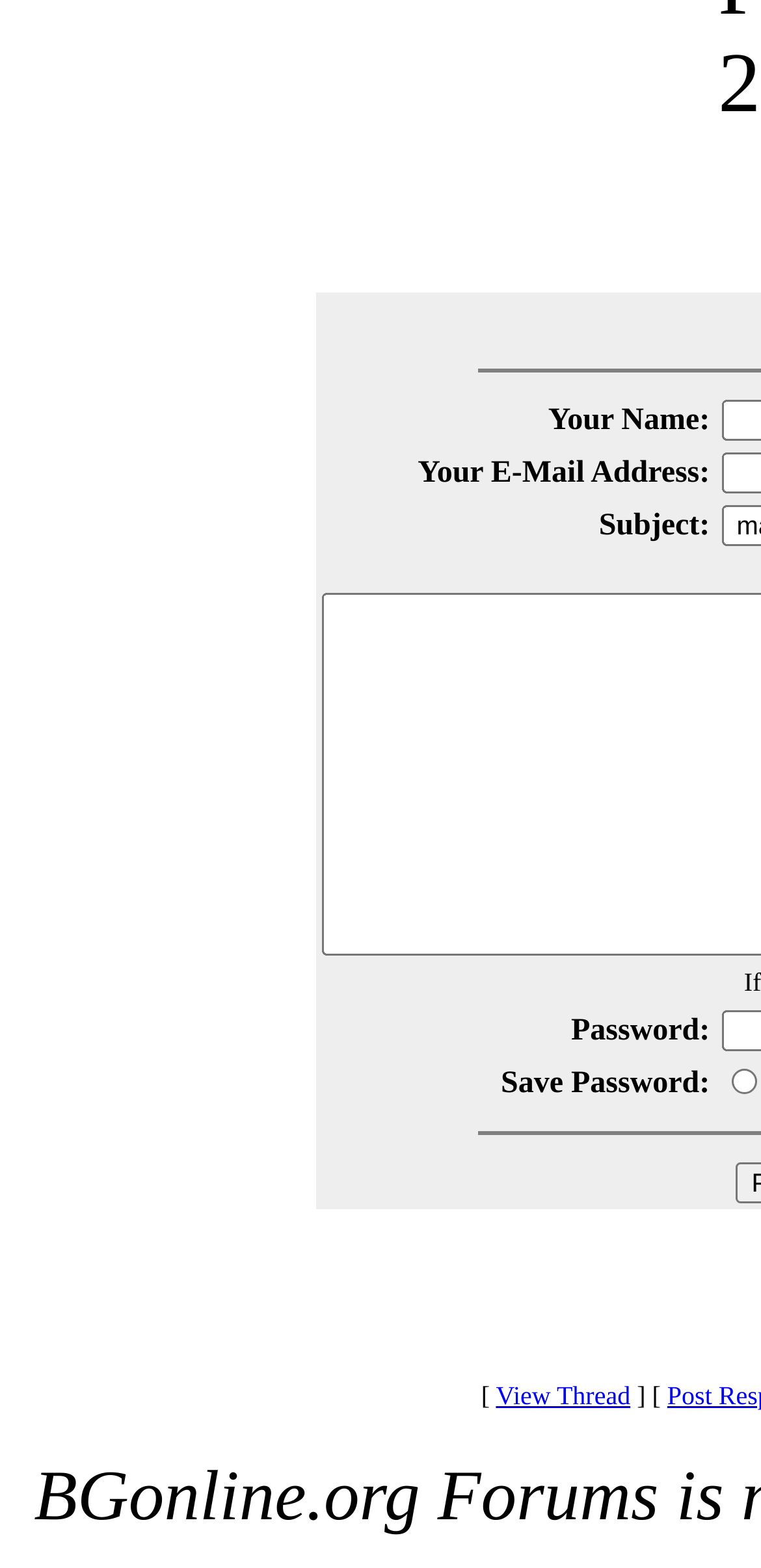Is the 'Password' field required? Look at the image and give a one-word or short phrase answer.

No